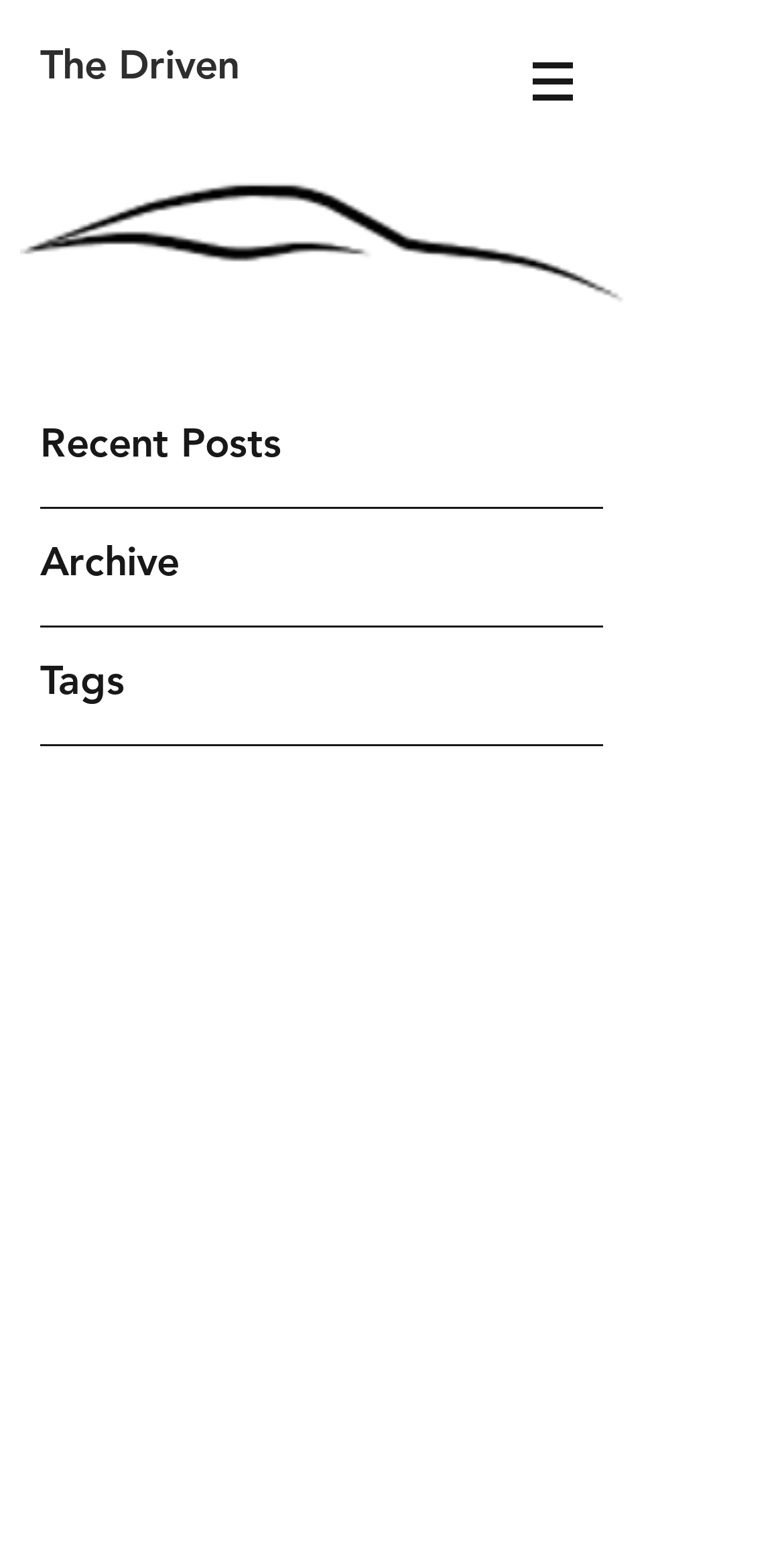What is the purpose of the button with an image?
Please use the image to provide an in-depth answer to the question.

I inferred this answer by looking at the button element with an image, which has a 'hasPopup' property set to 'menu', indicating that it has a popup menu.